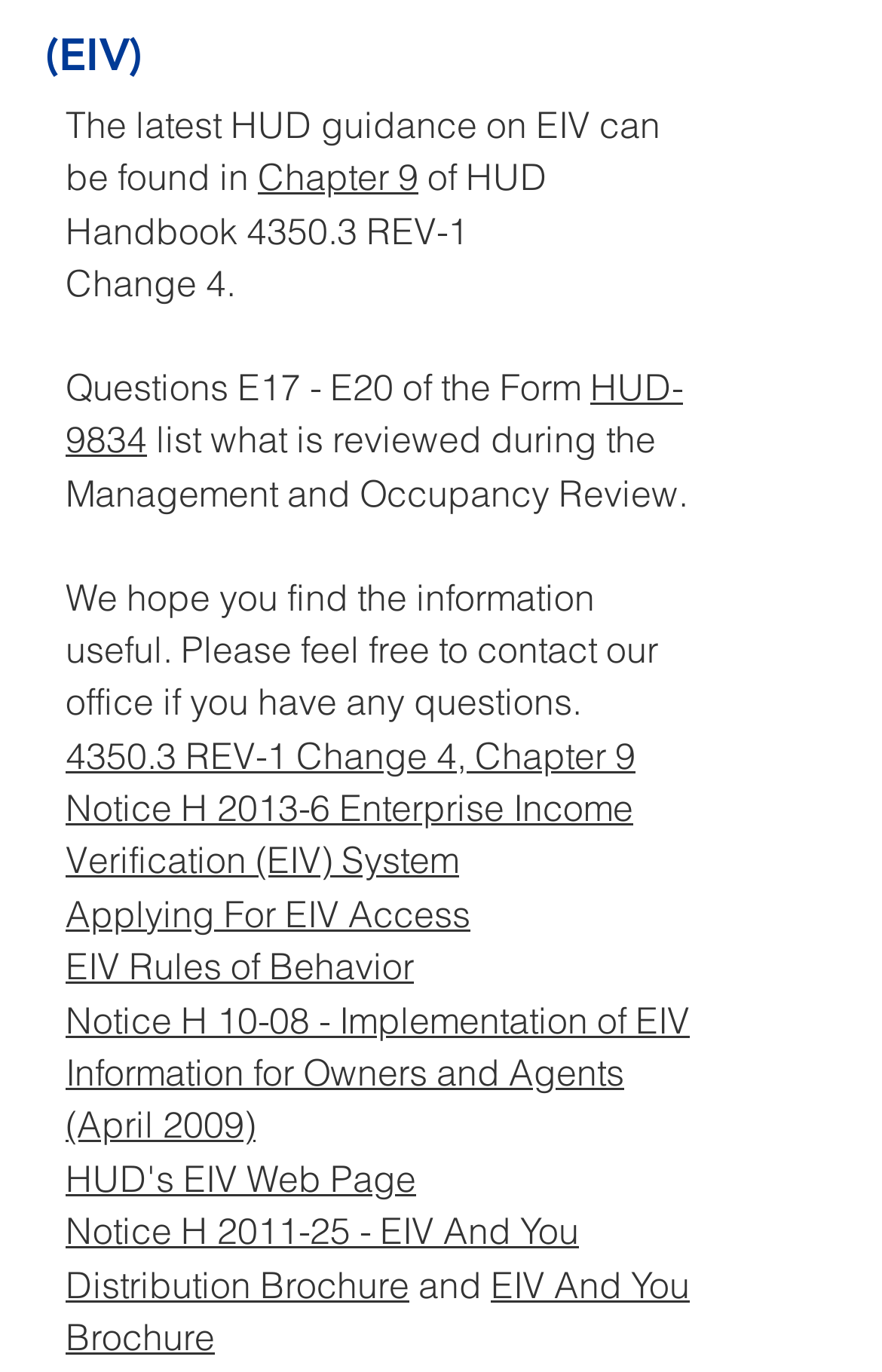Answer the following query with a single word or phrase:
What is the latest HUD guidance on EIV?

Chapter 9